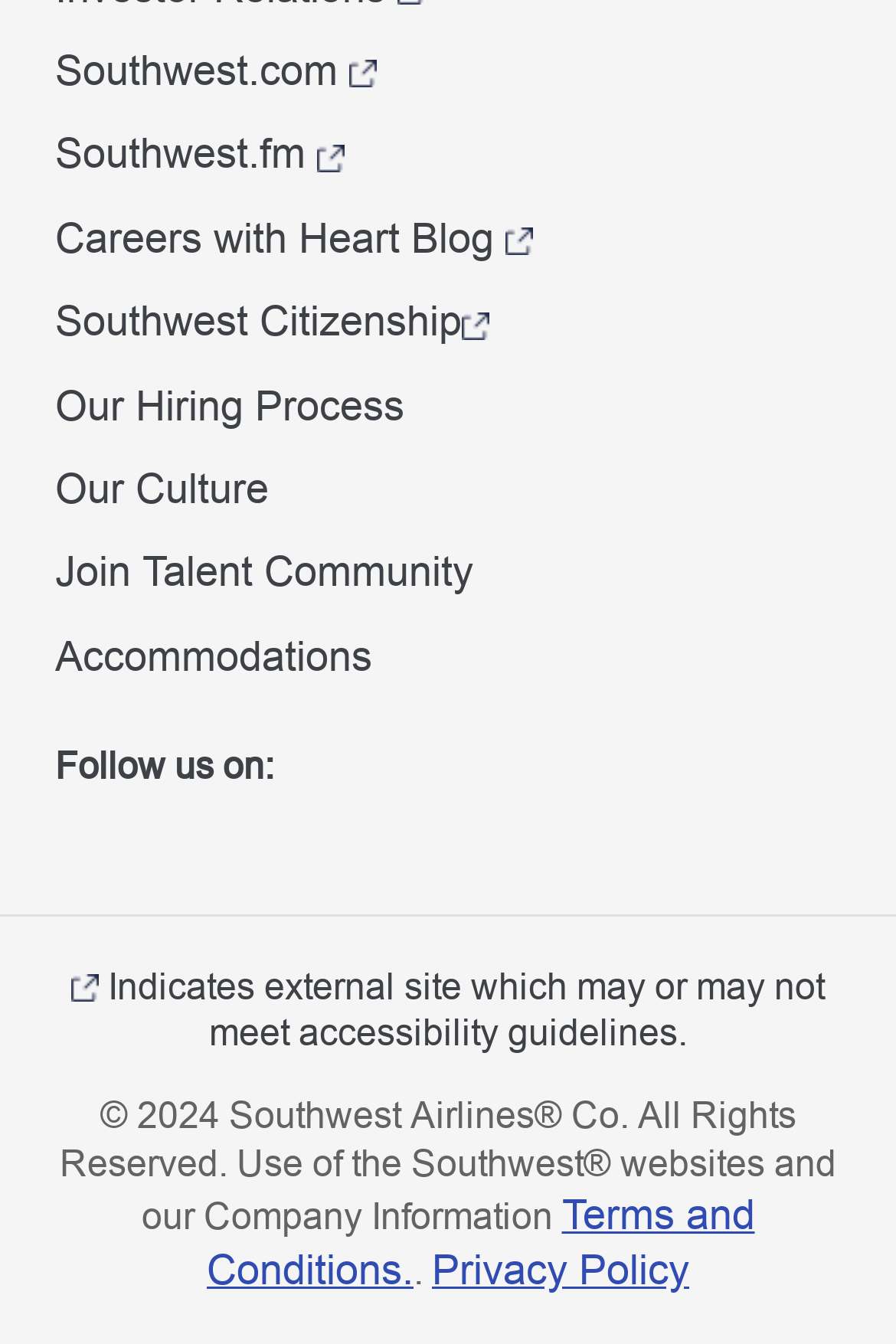Can you provide the bounding box coordinates for the element that should be clicked to implement the instruction: "View Southwest Citizenship"?

[0.062, 0.221, 0.515, 0.257]